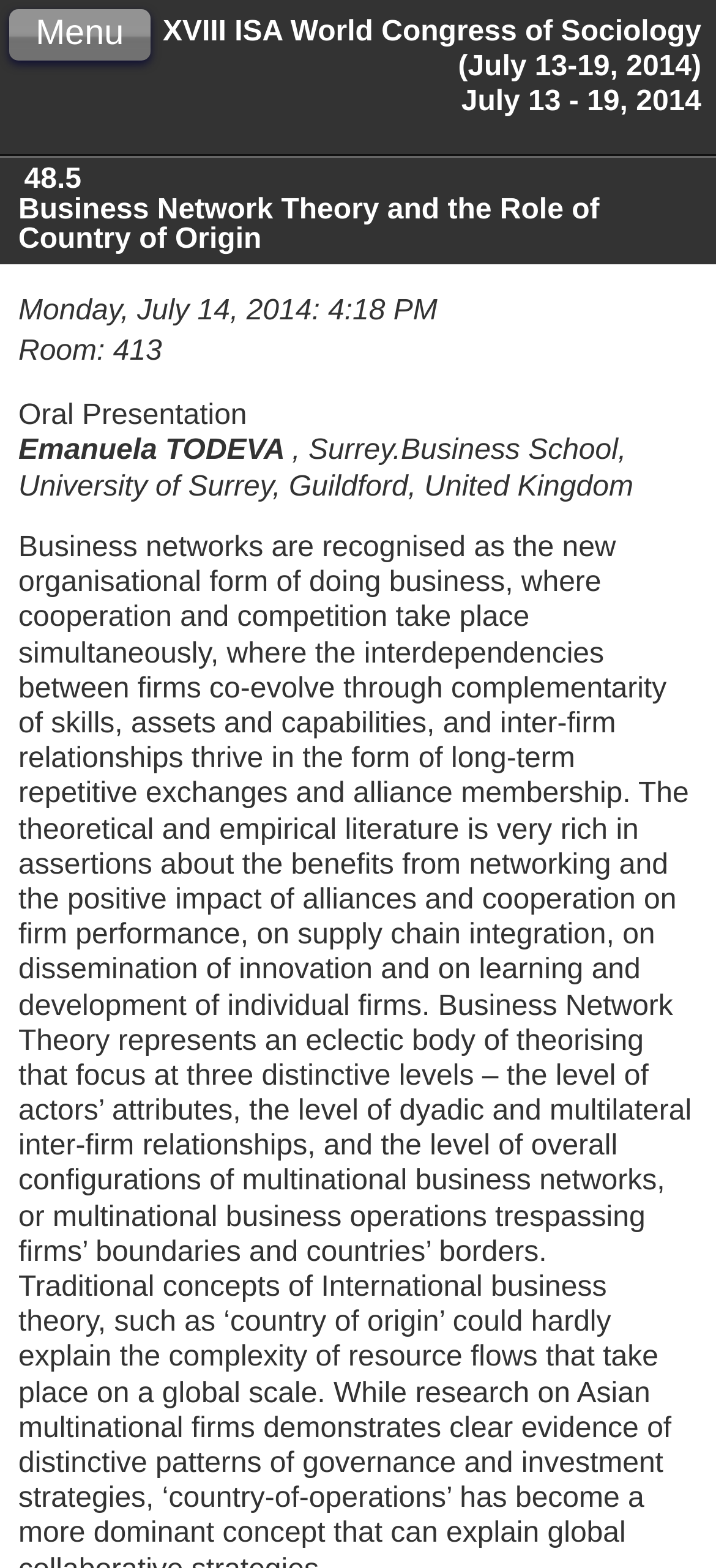Provide your answer in a single word or phrase: 
What is the main topic of the presentation?

Business Network Theory